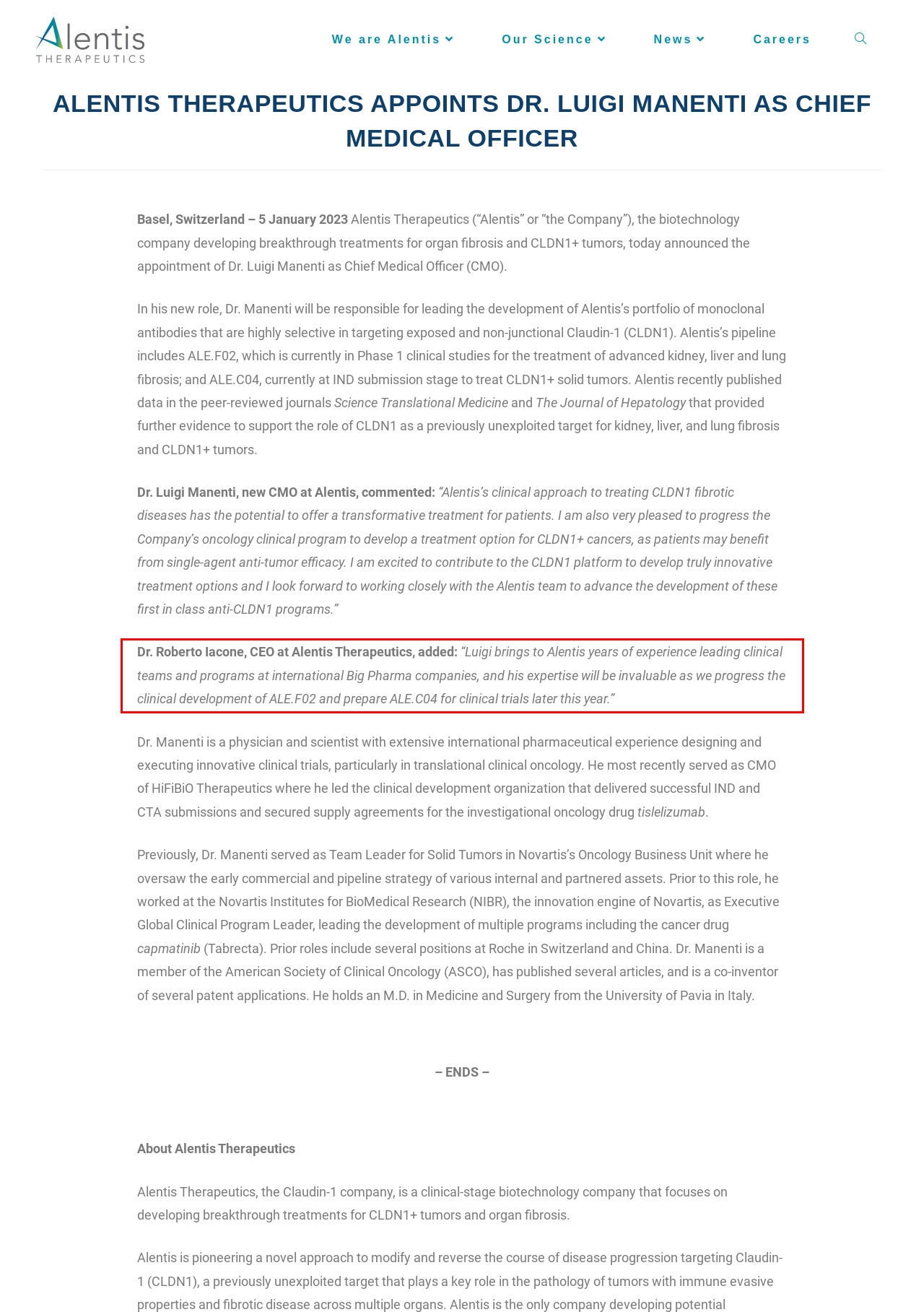Given the screenshot of the webpage, identify the red bounding box, and recognize the text content inside that red bounding box.

Dr. Roberto Iacone, CEO at Alentis Therapeutics, added: “Luigi brings to Alentis years of experience leading clinical teams and programs at international Big Pharma companies, and his expertise will be invaluable as we progress the clinical development of ALE.F02 and prepare ALE.C04 for clinical trials later this year.”